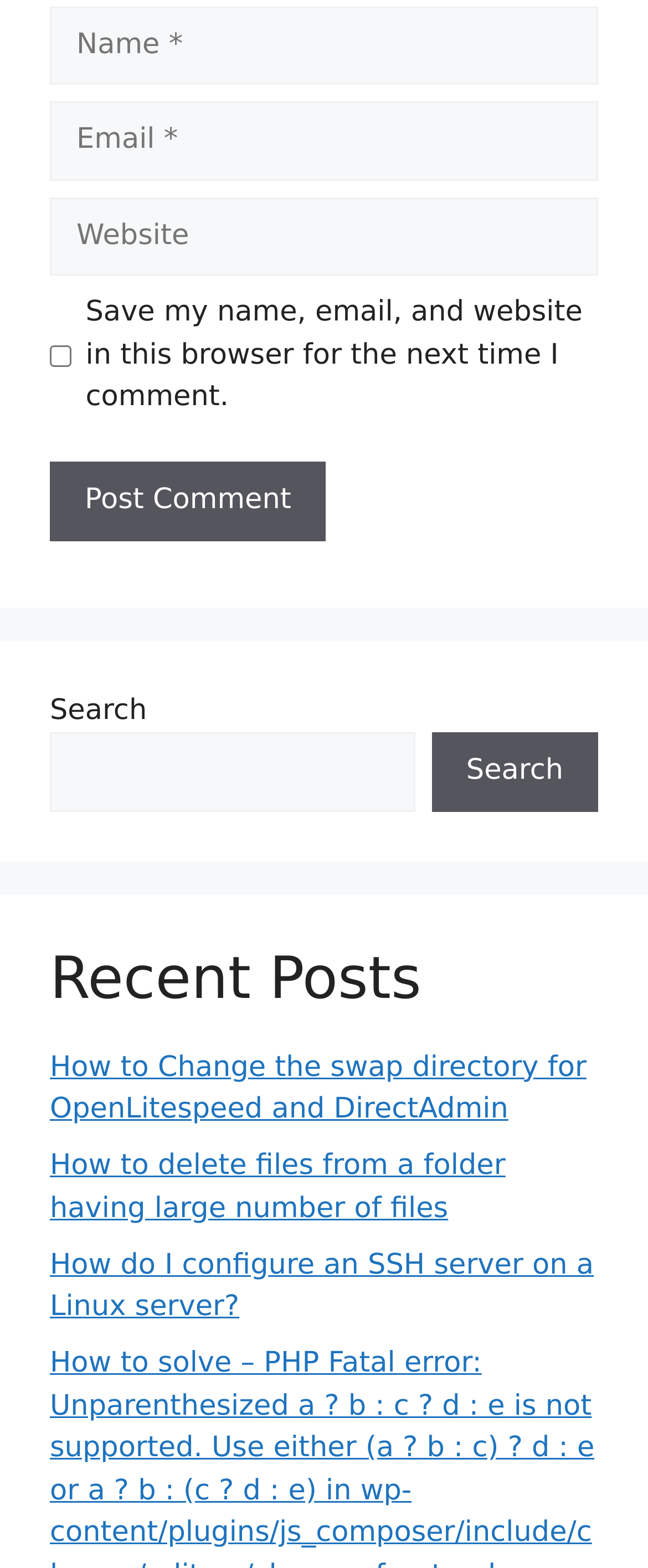Indicate the bounding box coordinates of the clickable region to achieve the following instruction: "Read recent post about OpenLitespeed and DirectAdmin."

[0.077, 0.67, 0.905, 0.718]